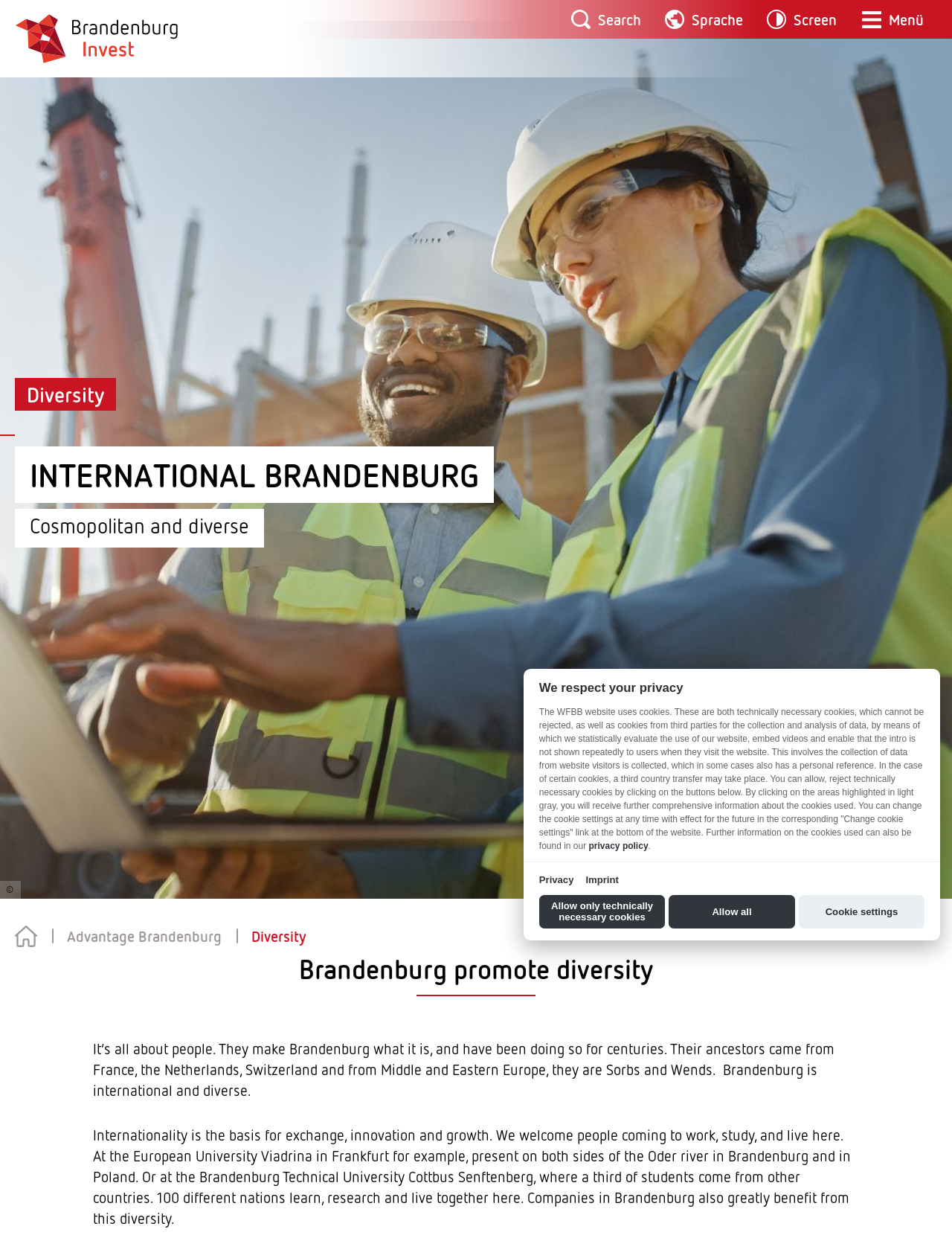Locate the bounding box of the UI element described in the following text: "No Comments".

None